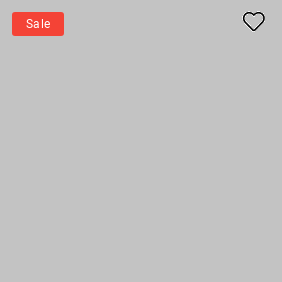Break down the image and provide a full description, noting any significant aspects.

The image showcases a simple yet striking design featuring a bright red "Sale" button prominently positioned on the left side. This attention-grabbing element likely indicates a special promotion or discount for shoppers. To the right, a minimalist heart icon is outlined, suggesting a "wishlist" or "favorite" feature, allowing customers to save their desired items for future consideration. The background is a muted gray, which emphasizes the vibrant red of the sale button and the sleek outline of the heart, creating a visually appealing and user-friendly shopping experience. This design is likely part of an e-commerce platform, aimed at enhancing customer engagement and encouraging purchases.